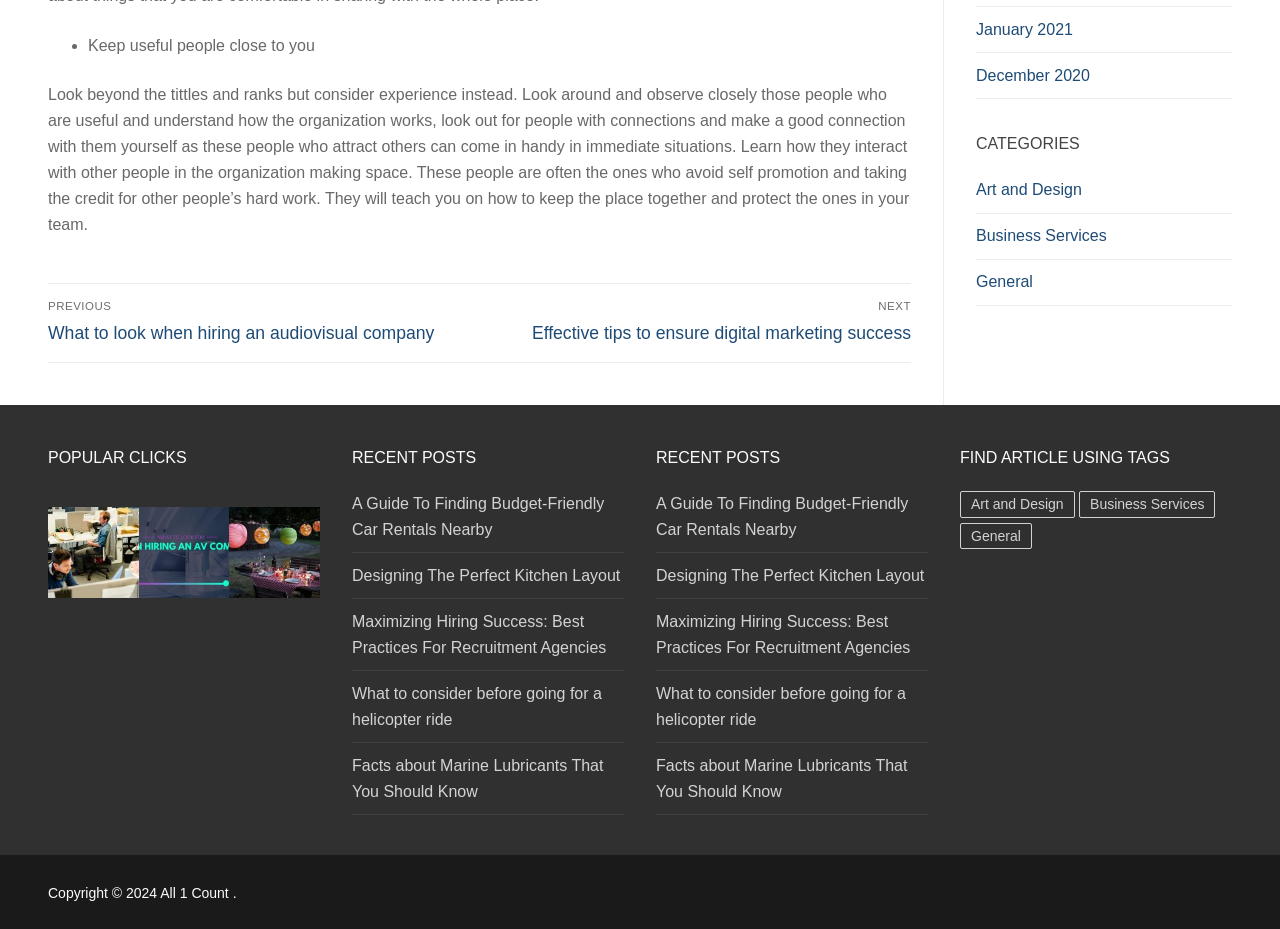What year is the copyright for?
Give a detailed response to the question by analyzing the screenshot.

The year of the copyright can be found by looking at the bottom of the webpage. The static text 'Copyright © 2024 All 1 Count.' indicates that the copyright is for the year 2024.